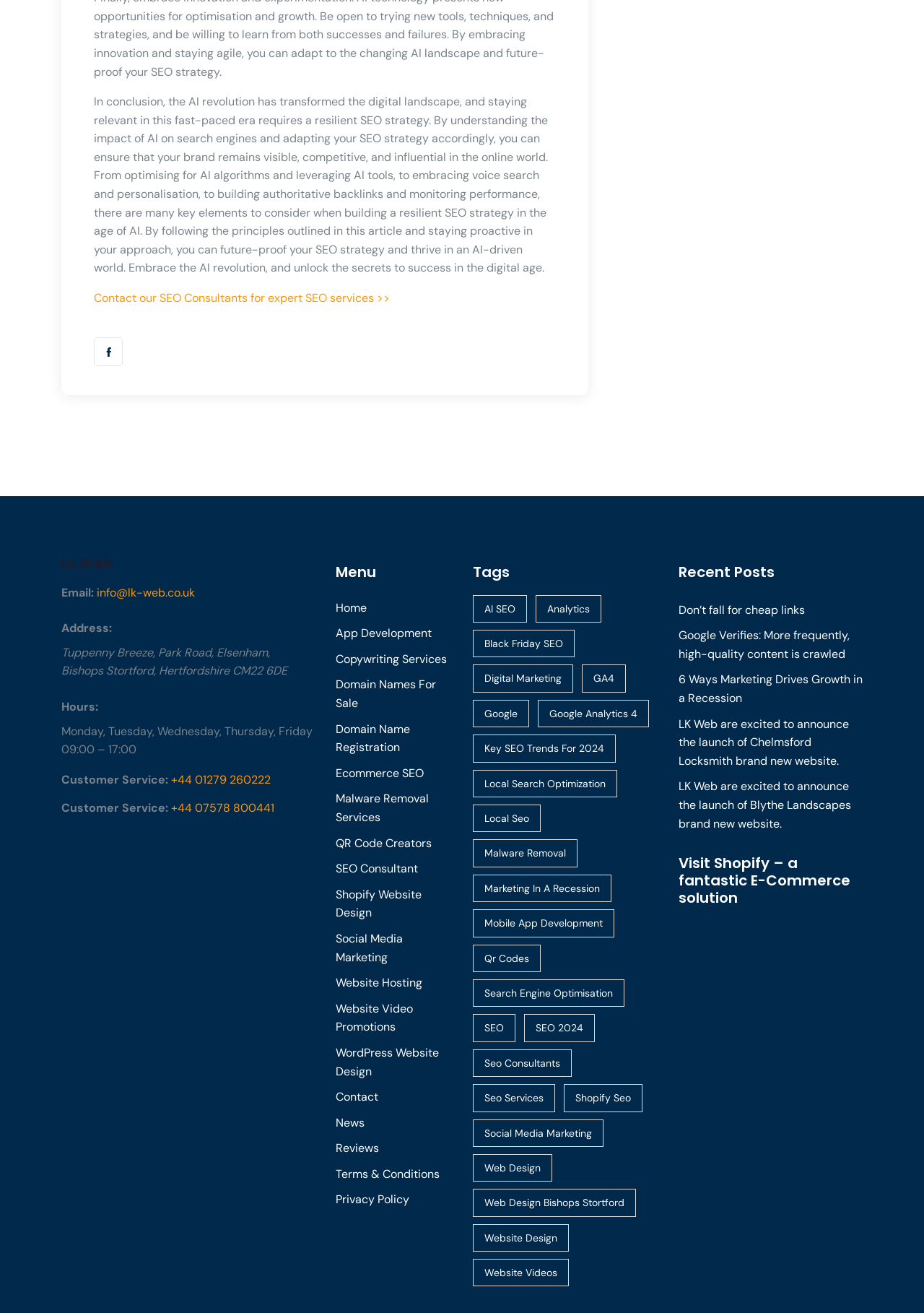What is the address of the company?
Please use the image to provide an in-depth answer to the question.

The address of the company can be found in the section below the 'Email' section. The address is divided into several lines, with the street address 'Tuppenny Breeze, Park Road', the town 'Elsenham', the city 'Bishops Stortford', the county 'Hertfordshire', and the postcode 'CM22 6DE'.